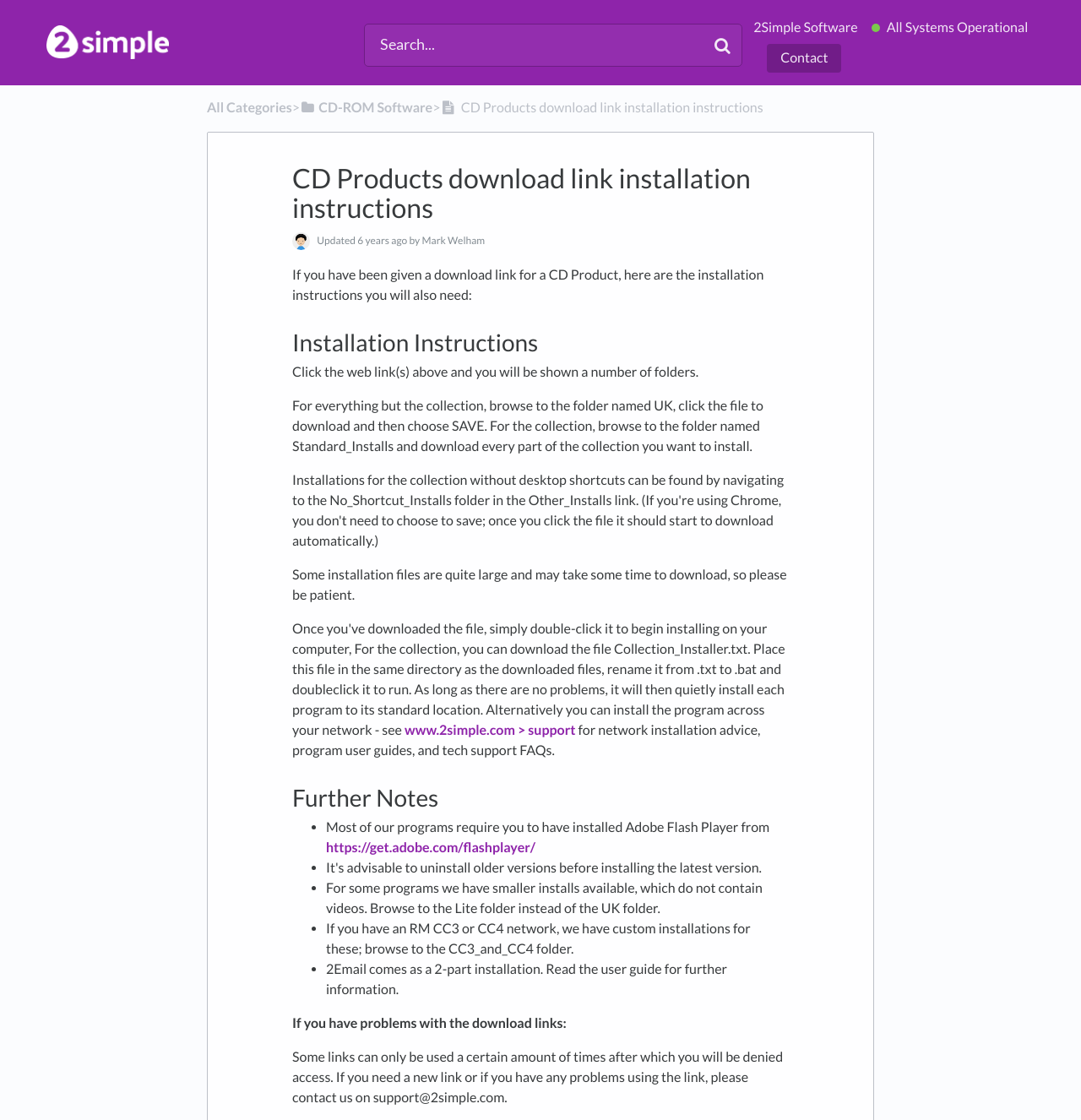Find the bounding box coordinates of the clickable element required to execute the following instruction: "Click the 'www.2simple.com > support' link". Provide the coordinates as four float numbers between 0 and 1, i.e., [left, top, right, bottom].

[0.374, 0.645, 0.532, 0.659]